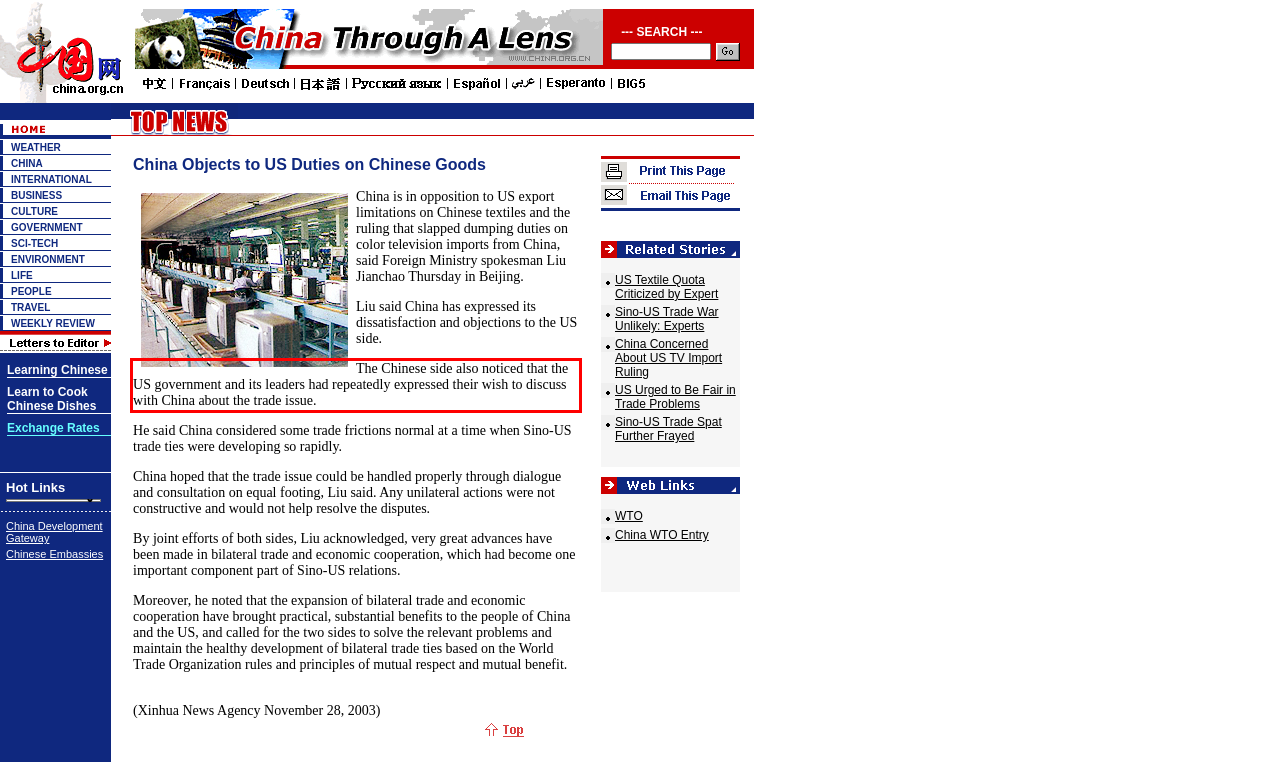Examine the screenshot of the webpage, locate the red bounding box, and generate the text contained within it.

The Chinese side also noticed that the US government and its leaders had repeatedly expressed their wish to discuss with China about the trade issue.